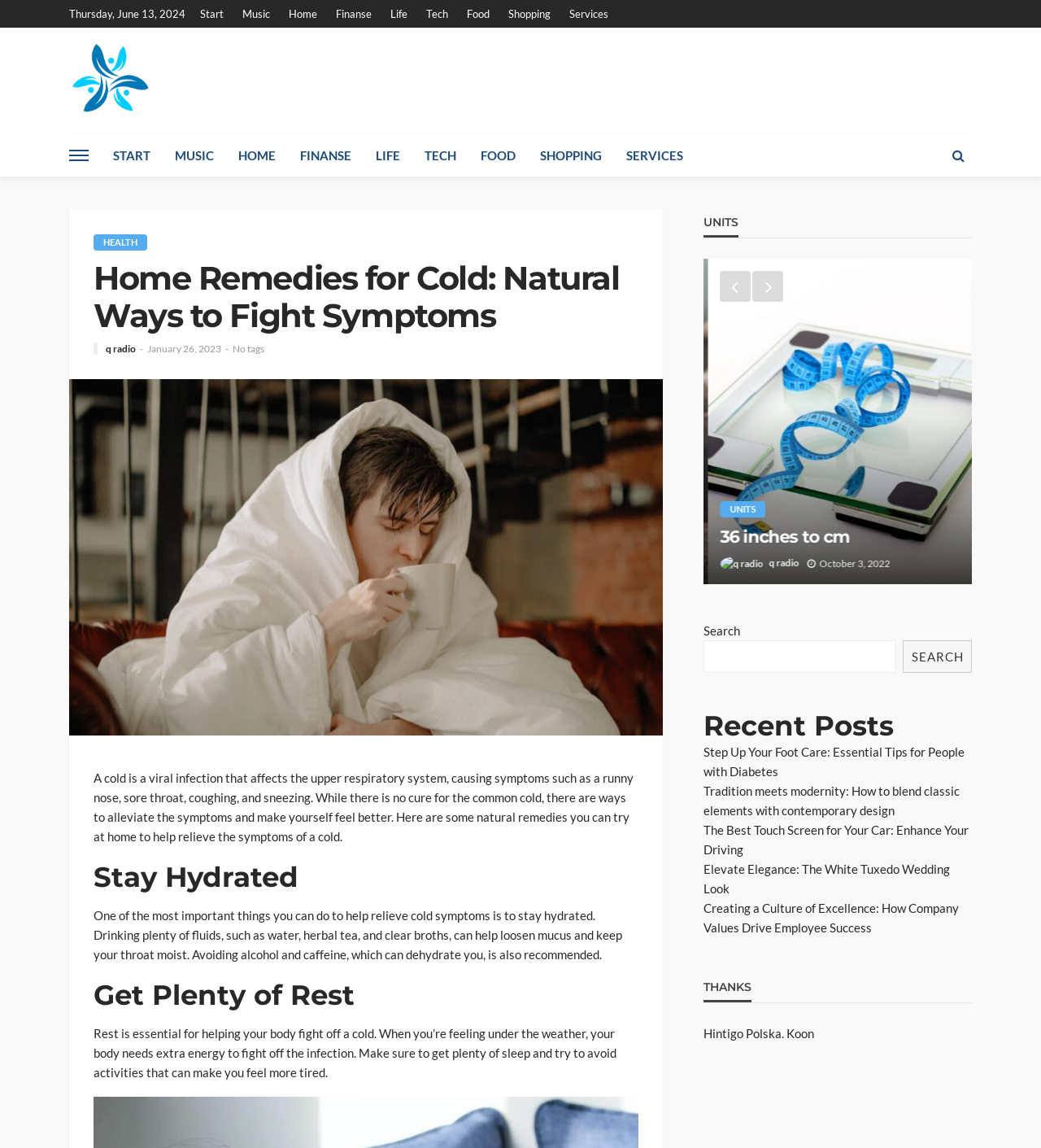What is the first natural remedy mentioned on the webpage?
Answer the question in as much detail as possible.

The first natural remedy mentioned on the webpage is to stay hydrated, which is discussed in the section with the heading 'Stay Hydrated' and explains the importance of drinking plenty of fluids to help relieve cold symptoms.